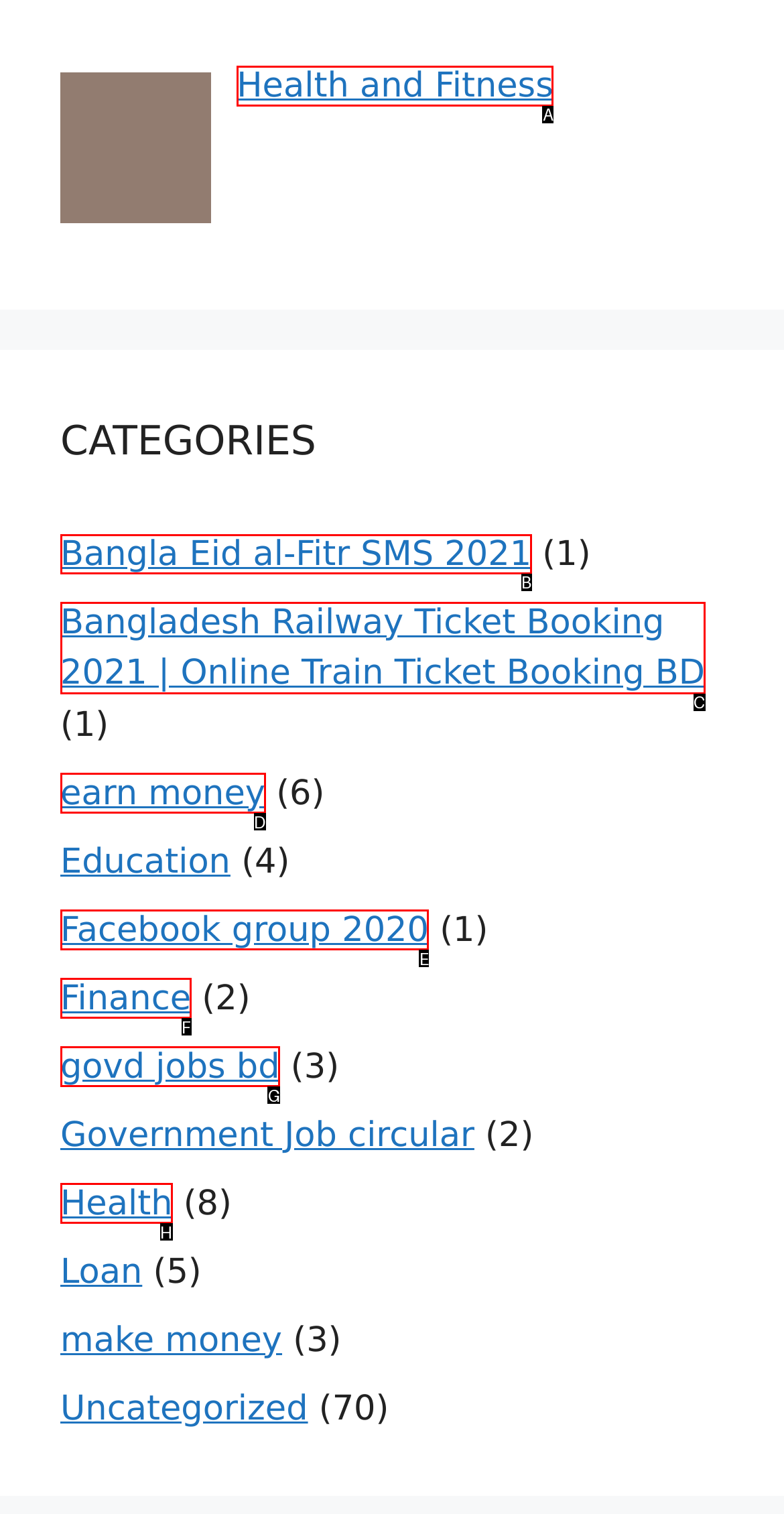Choose the correct UI element to click for this task: Visit Bangla Eid al-Fitr SMS 2021 Answer using the letter from the given choices.

B